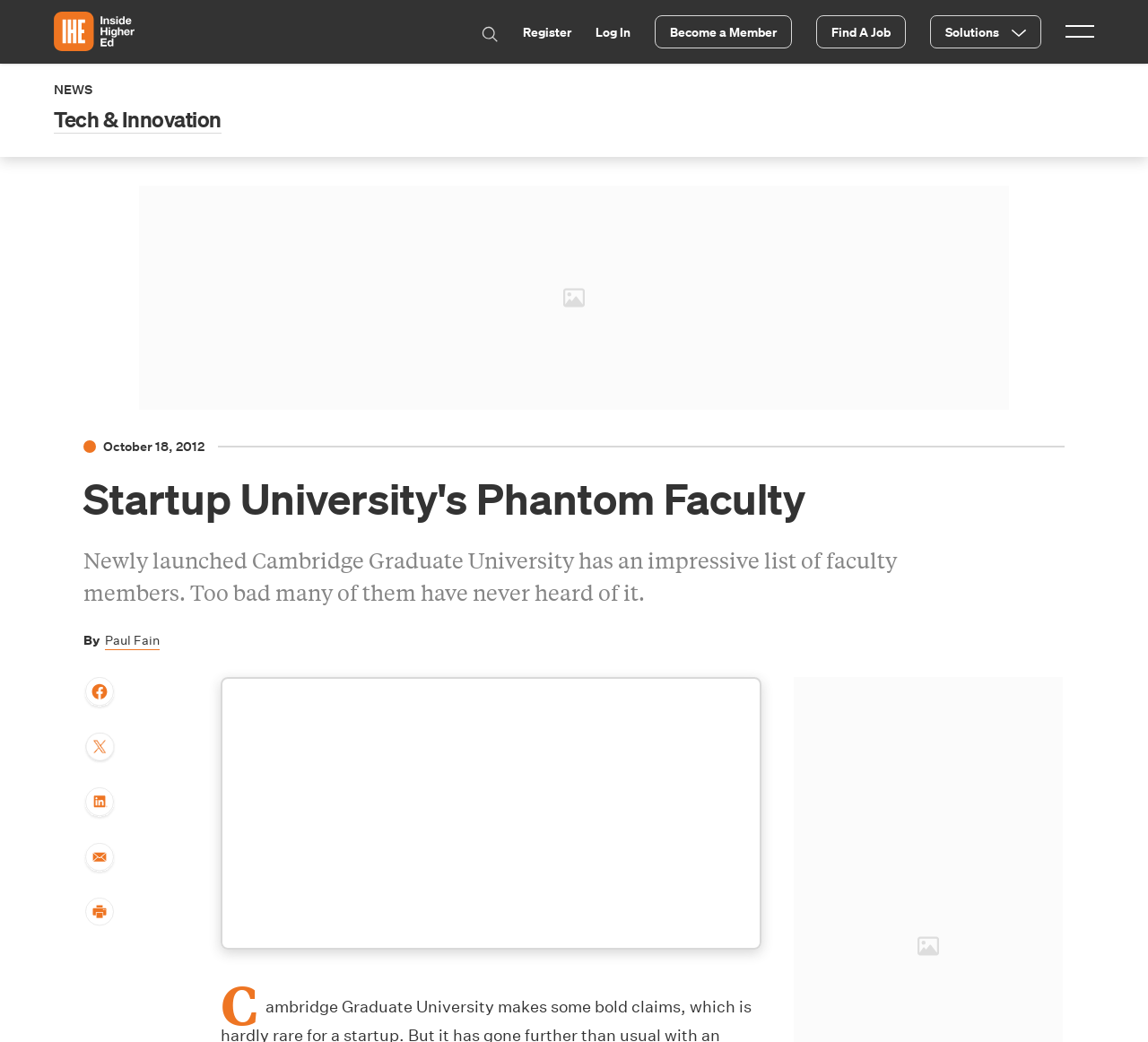Please identify the bounding box coordinates of the clickable area that will allow you to execute the instruction: "Become a member".

[0.57, 0.015, 0.69, 0.046]